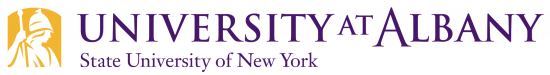Explain in detail what you see in the image.

The image features the official logo of the University at Albany, part of the State University of New York (SUNY) system. The logo incorporates a stylized depiction of the university's mascot alongside the text "UNIVERSITY at ALBANY" prominently displayed in purple, symbolizing the institution's identity and academic excellence. Beneath the main title, the phrase "State University of New York" is presented in a smaller font, emphasizing its affiliation with the larger SUNY network. This logo reflects the university’s commitment to education, research, and community engagement within an academic and vibrant environment.